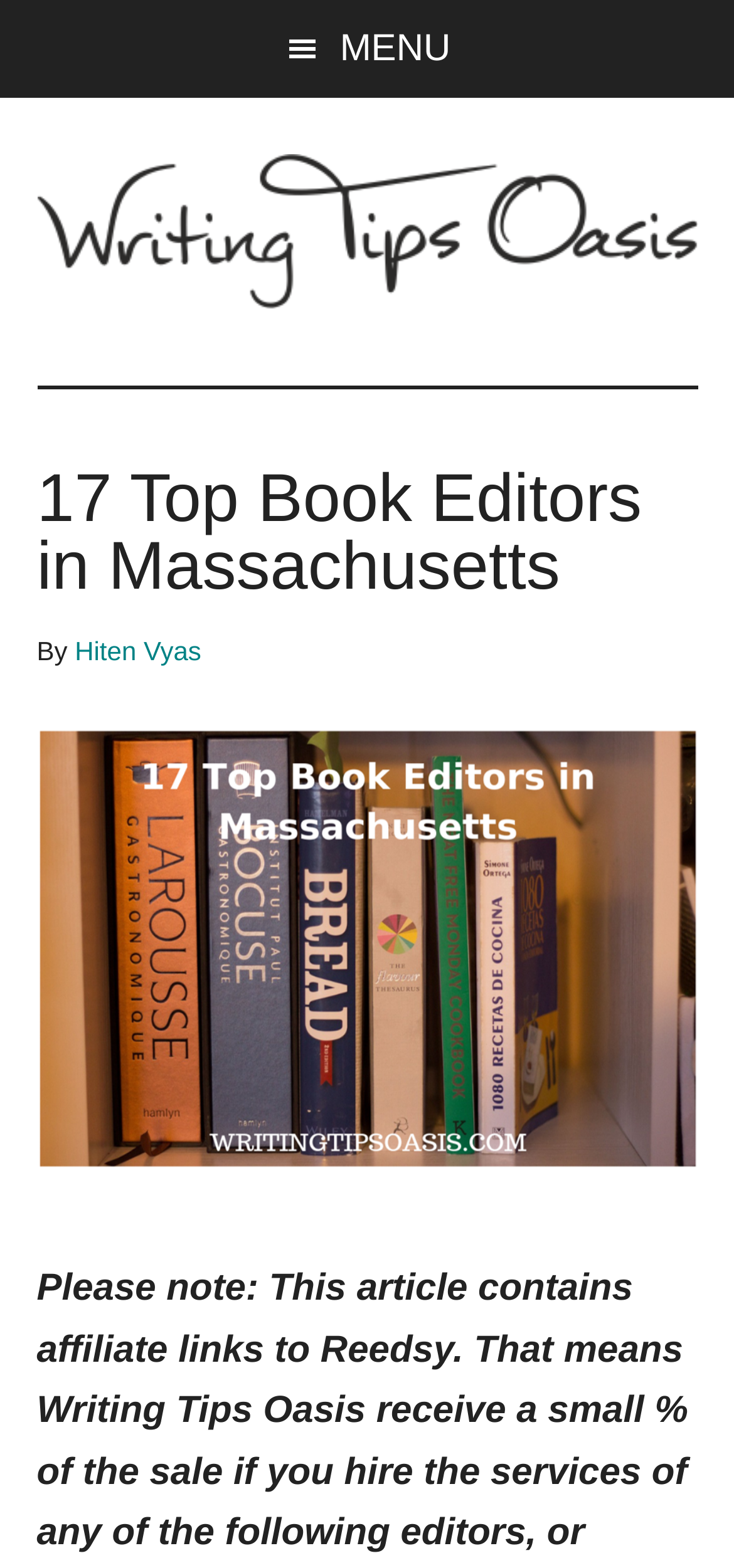Summarize the webpage comprehensively, mentioning all visible components.

The webpage is dedicated to helping writers, specifically those based in Massachusetts, find book editors for their latest work. At the top left corner, there is a menu button with a hamburger icon, which is not currently expanded. Next to it, there are two skip links, one for main content and one for the primary sidebar, both of which are not prominent on the page.

The website's logo, "Writing Tips Oasis", is prominently displayed at the top center of the page, accompanied by an image. Below the logo, there is a header section that contains the title "17 Top Book Editors in Massachusetts" in a large font, indicating the main topic of the page. The title is followed by the author's name, "Hiten Vyas", which is a clickable link.

Further down, there is a link with the text "book editors in massachusetts", which is accompanied by an image. This link is likely a summary or a teaser of the content that follows. Overall, the page appears to be a listicle or a resource page that provides information on book editors in Massachusetts, with a focus on helping writers find the right editor for their work.